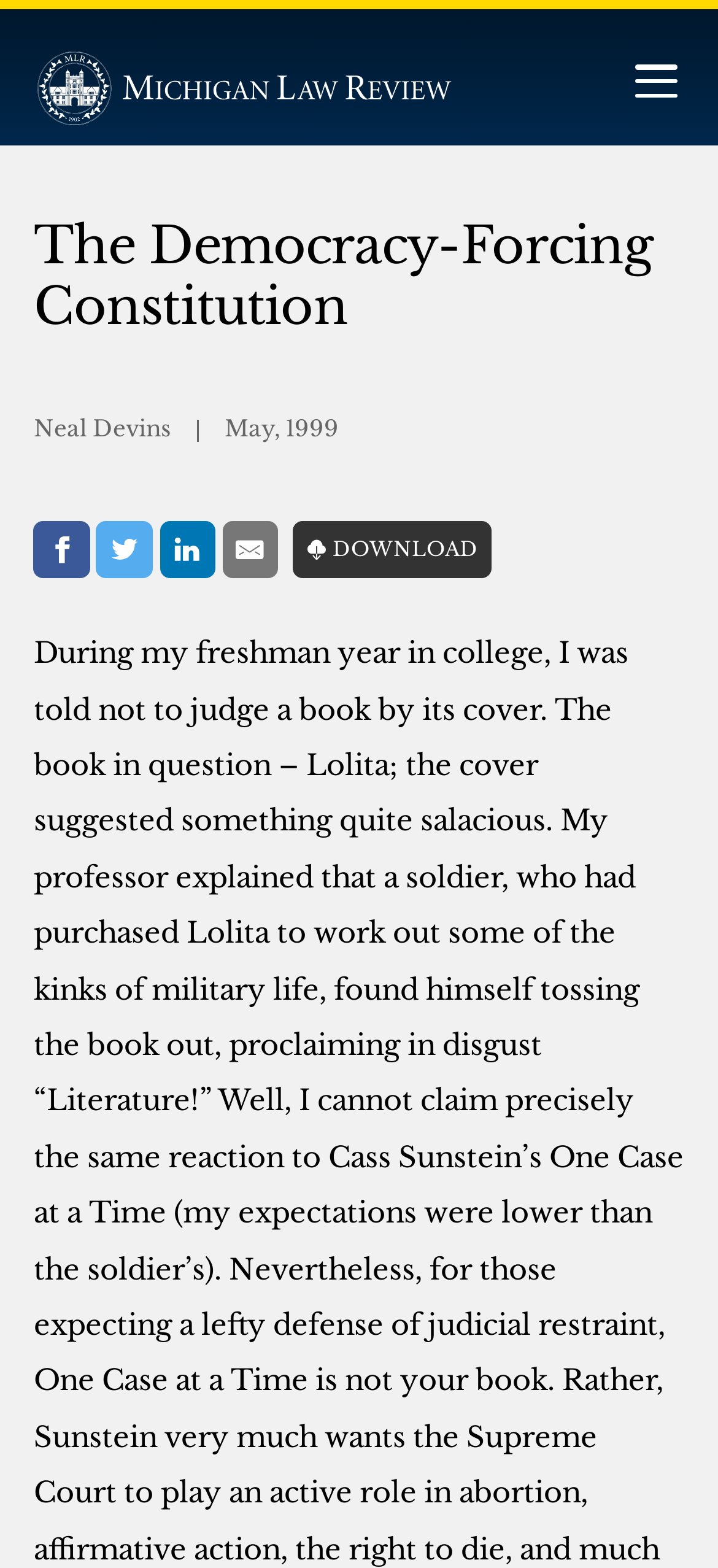Identify and provide the text content of the webpage's primary headline.

The Democracy-Forcing Constitution